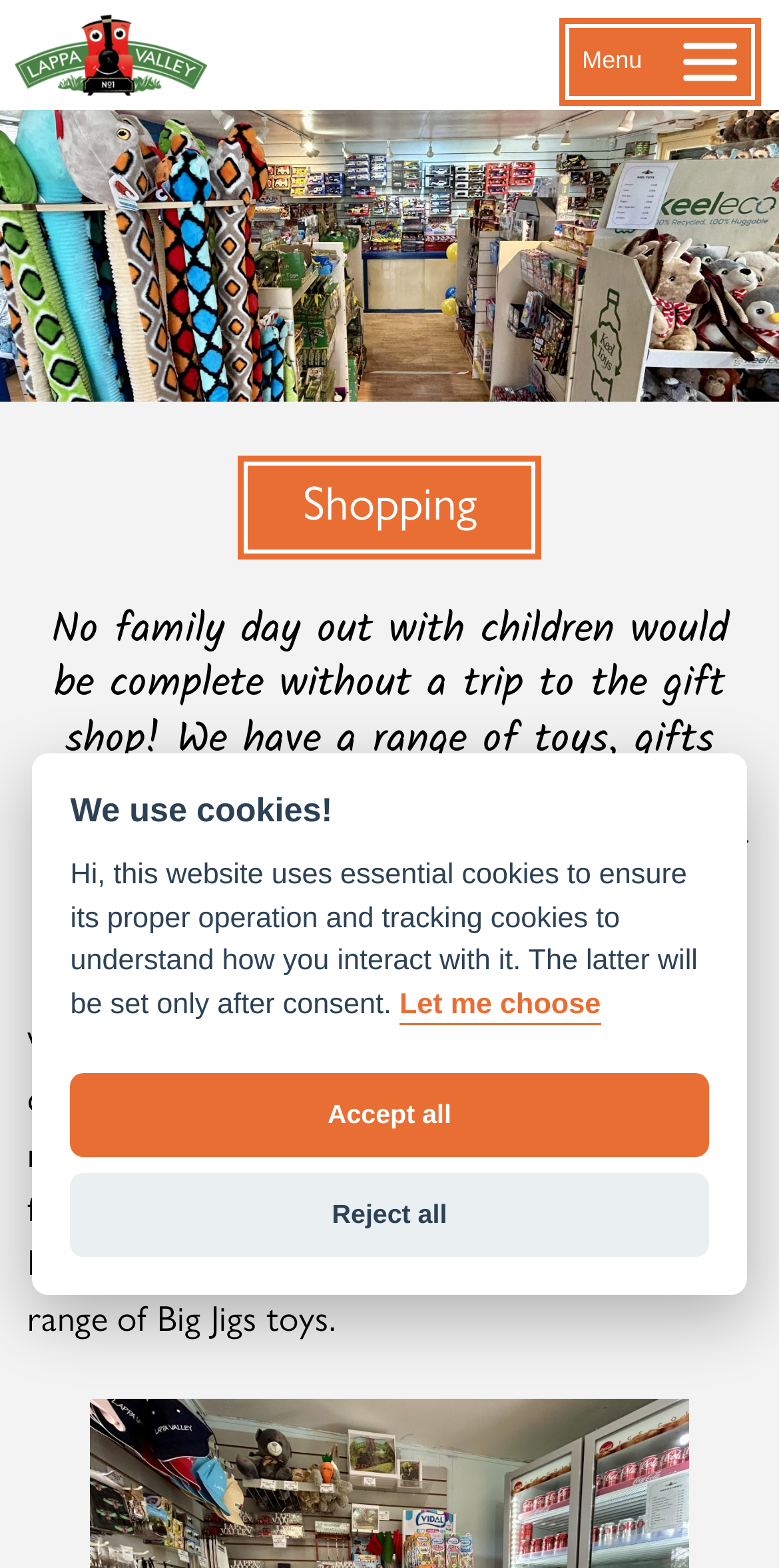Given the description: "Let me choose", determine the bounding box coordinates of the UI element. The coordinates should be formatted as four float numbers between 0 and 1, [left, top, right, bottom].

[0.513, 0.63, 0.771, 0.654]